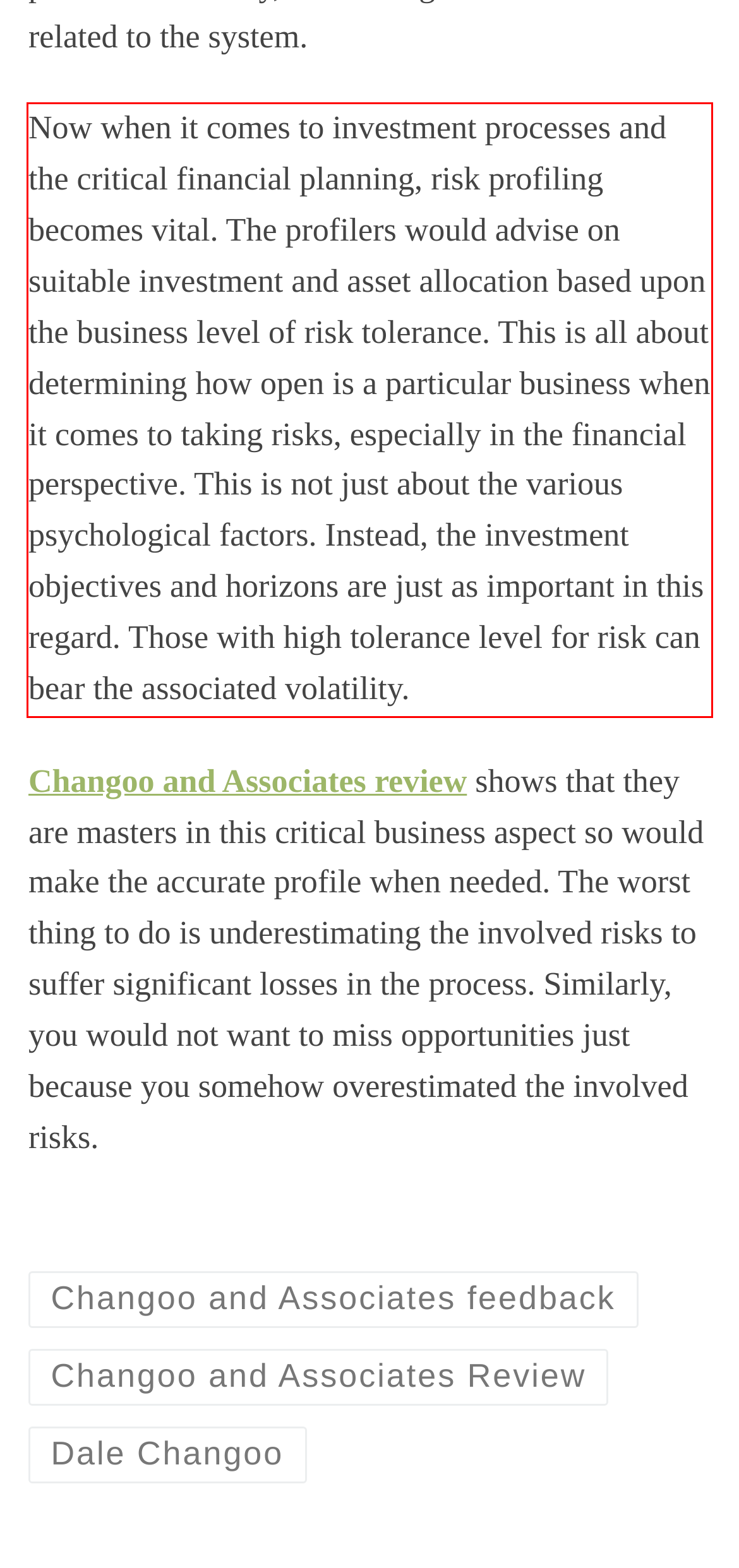Using the provided screenshot, read and generate the text content within the red-bordered area.

Now when it comes to investment processes and the critical financial planning, risk profiling becomes vital. The profilers would advise on suitable investment and asset allocation based upon the business level of risk tolerance. This is all about determining how open is a particular business when it comes to taking risks, especially in the financial perspective. This is not just about the various psychological factors. Instead, the investment objectives and horizons are just as important in this regard. Those with high tolerance level for risk can bear the associated volatility.